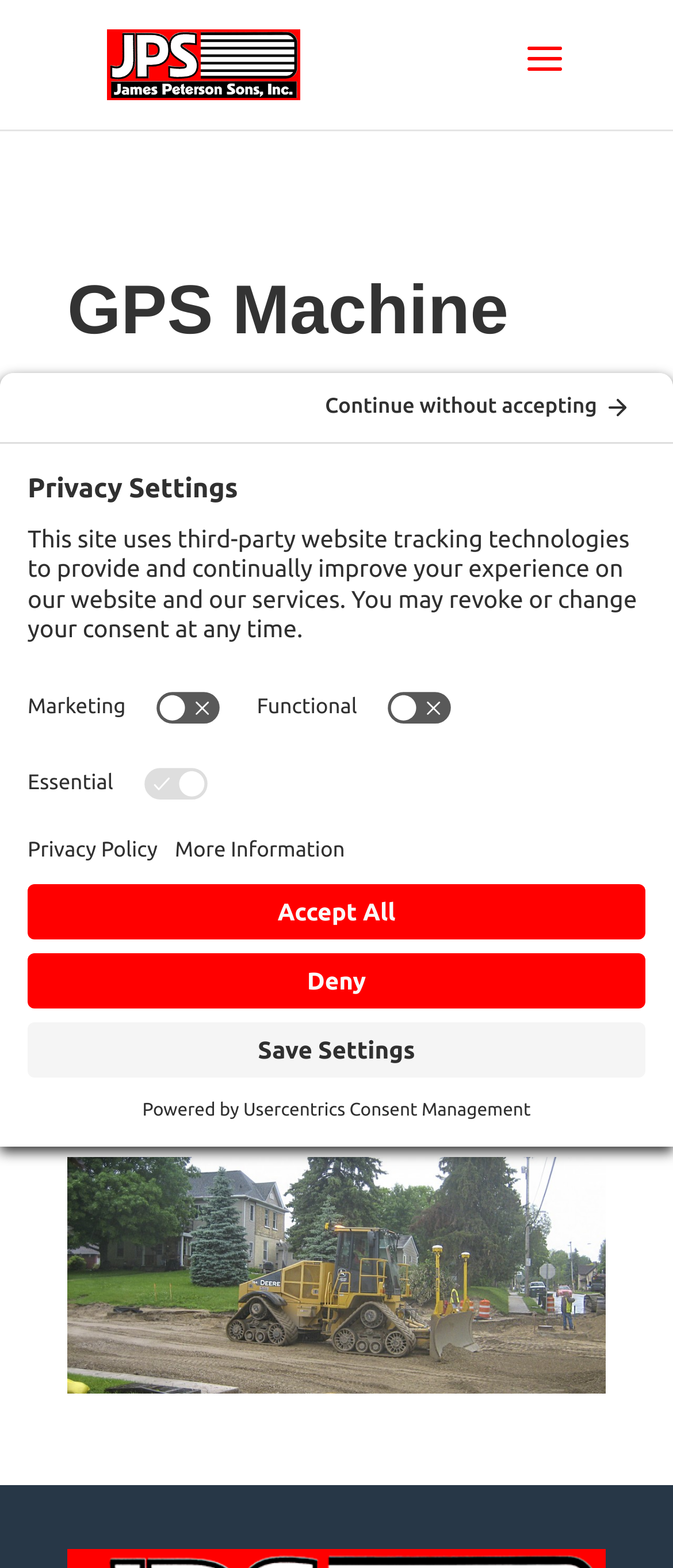Respond with a single word or phrase to the following question:
What technology does JPS use for excavation control?

GPS-guided